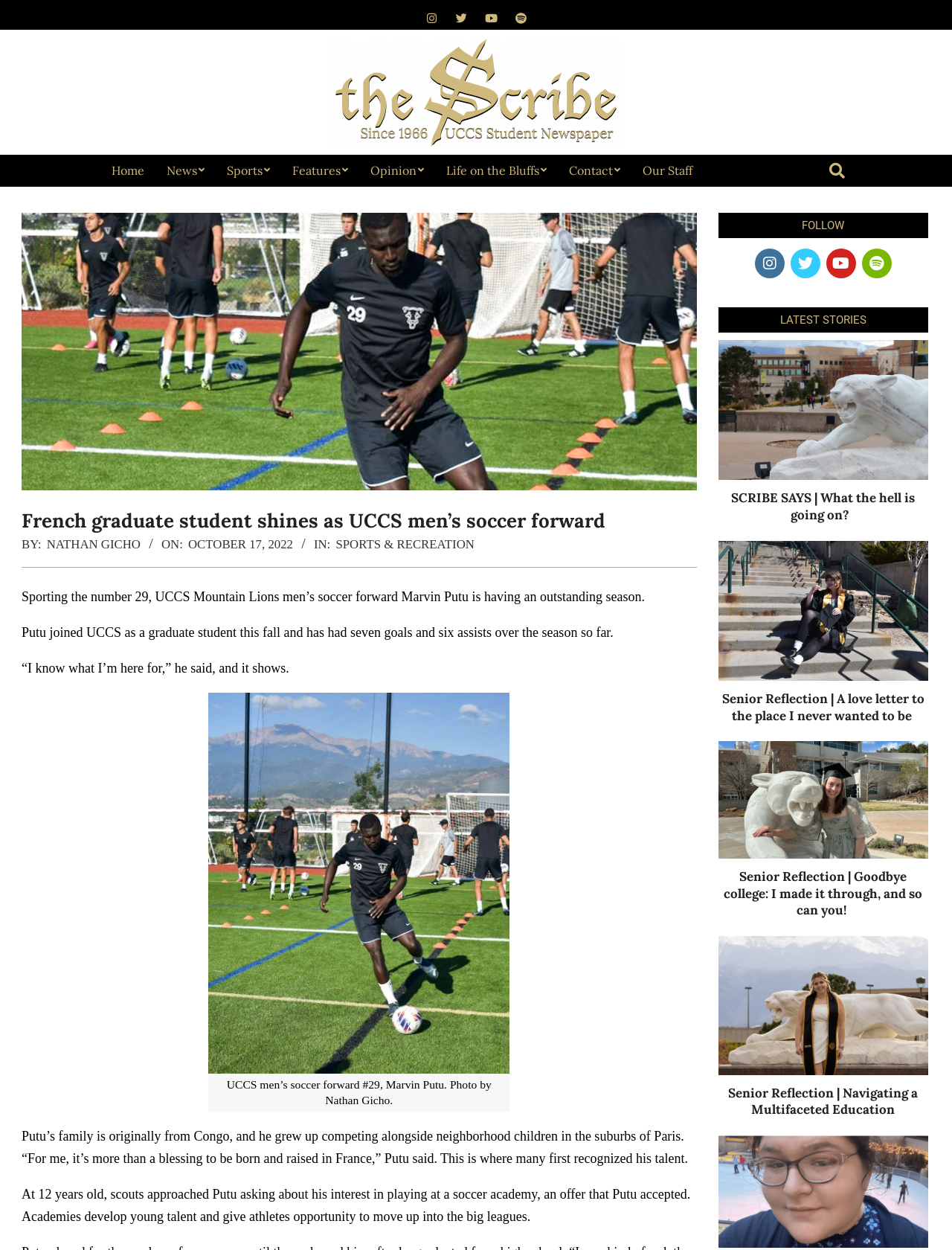Could you indicate the bounding box coordinates of the region to click in order to complete this instruction: "Read the latest story".

[0.754, 0.272, 0.975, 0.384]